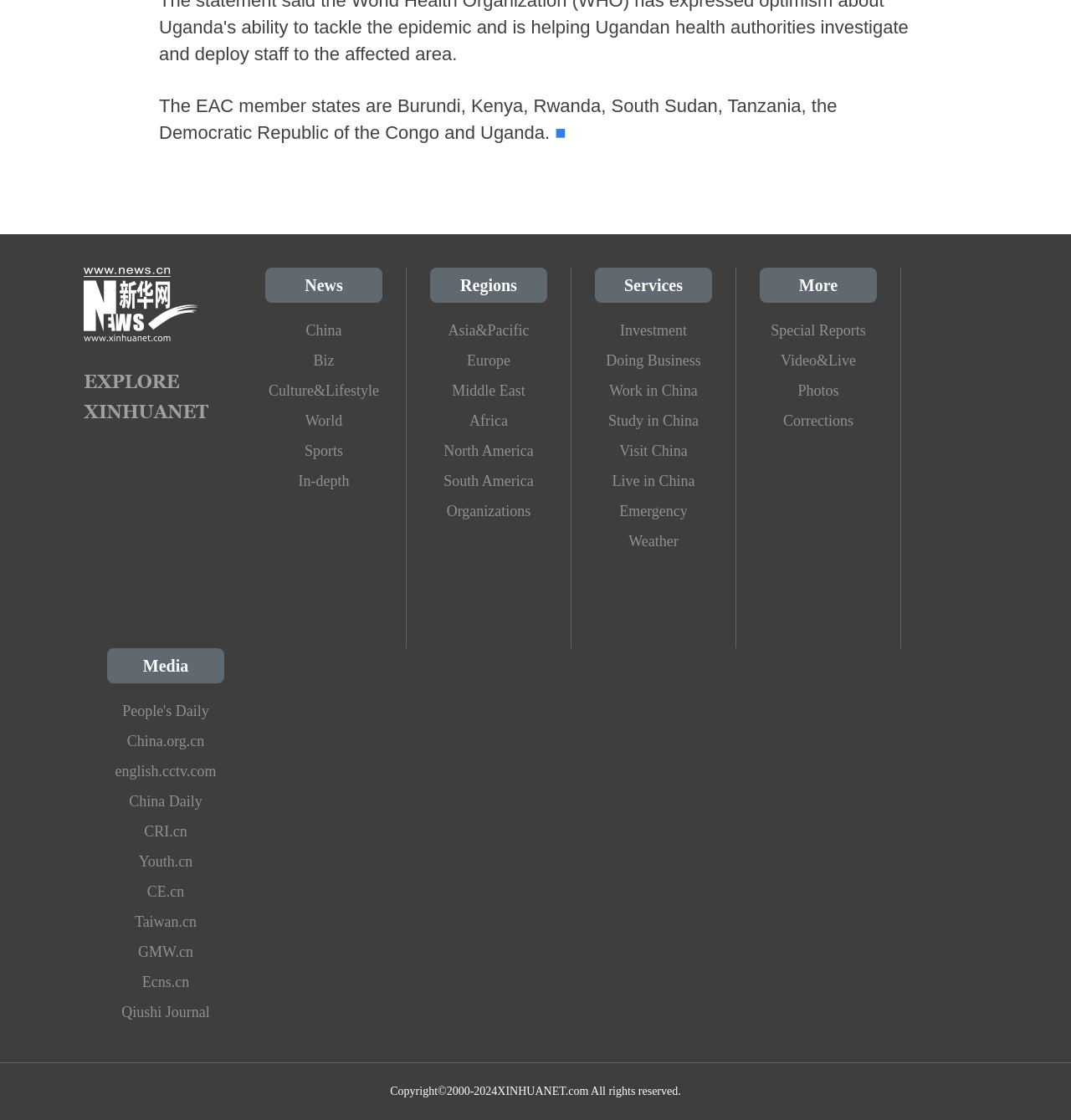Answer the question in a single word or phrase:
How many links are under 'Services'?

7